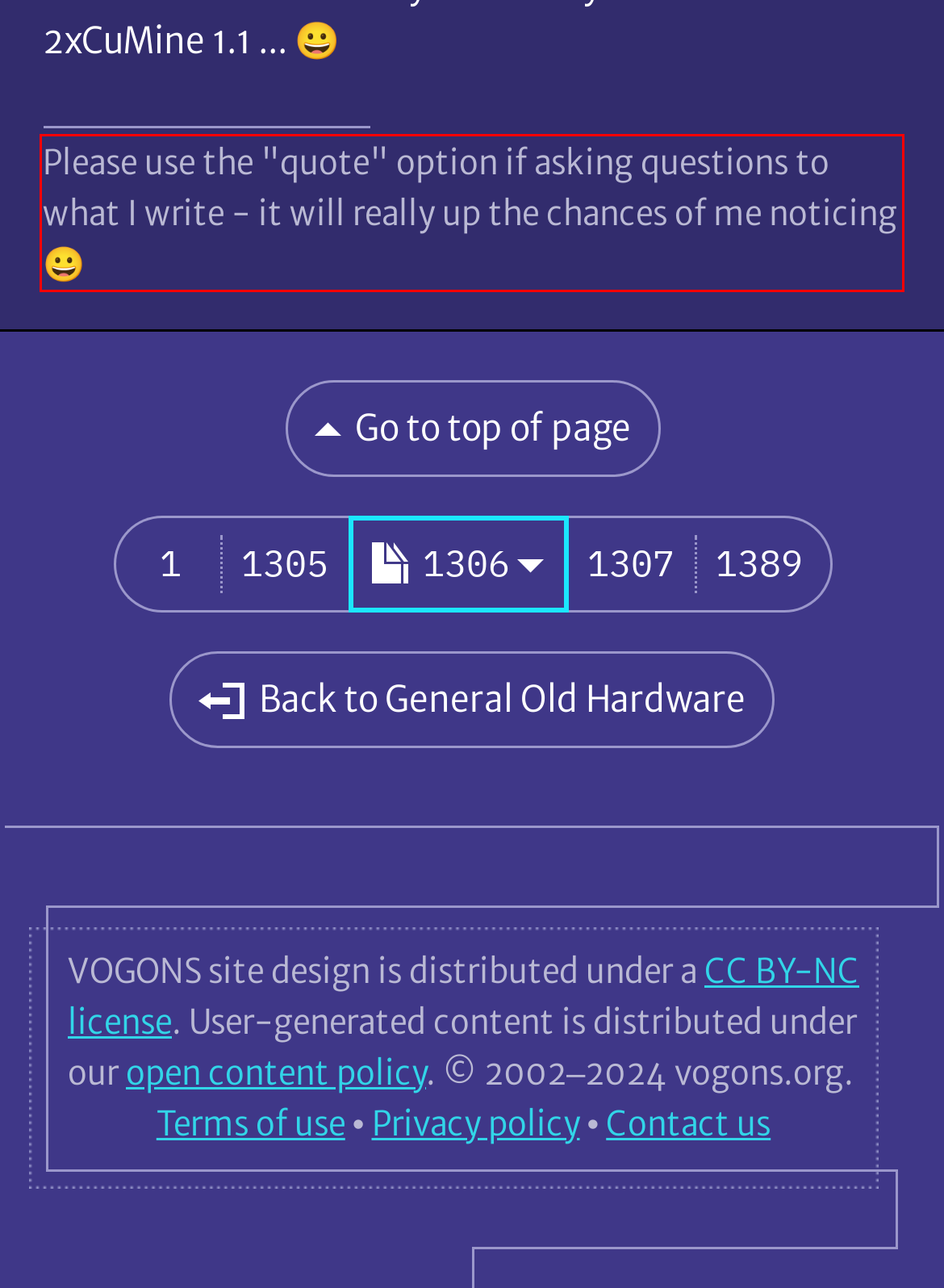In the screenshot of the webpage, find the red bounding box and perform OCR to obtain the text content restricted within this red bounding box.

Please use the "quote" option if asking questions to what I write - it will really up the chances of me noticing 😀